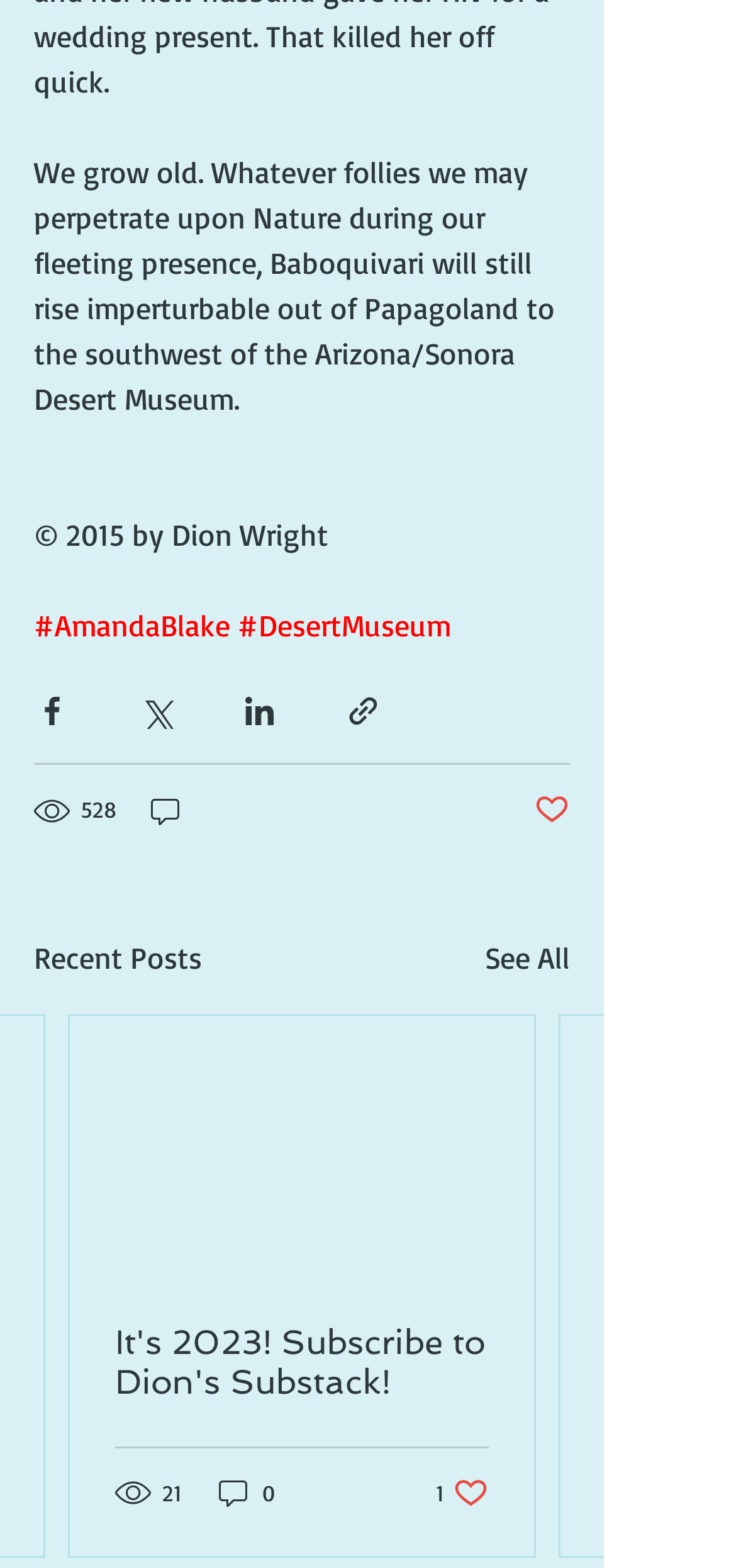Use a single word or phrase to answer the question: 
What is the name of the museum mentioned?

Desert Museum